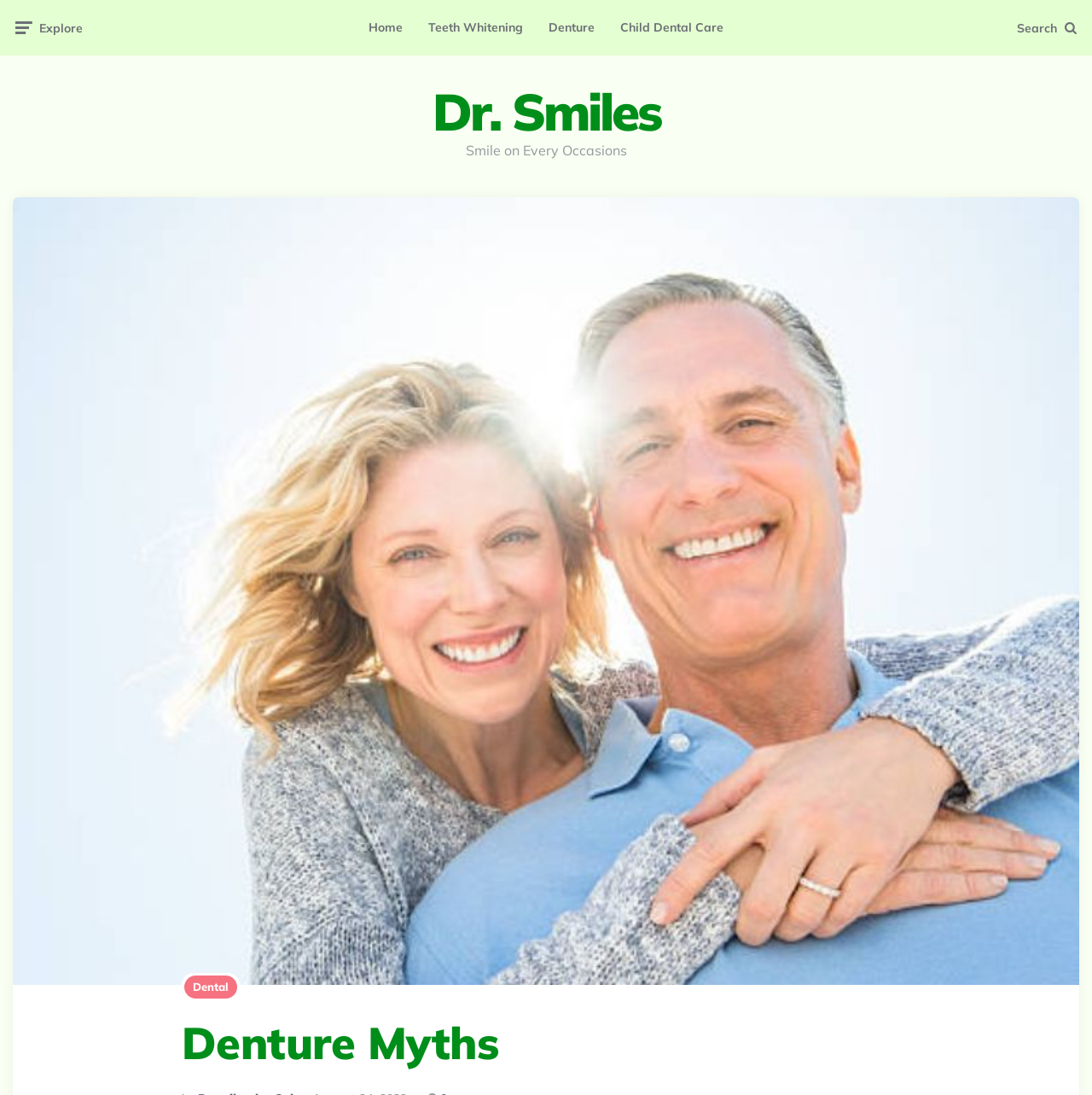What is the text above the 'Denture Myths' heading? Based on the image, give a response in one word or a short phrase.

Smile on Every Occasions